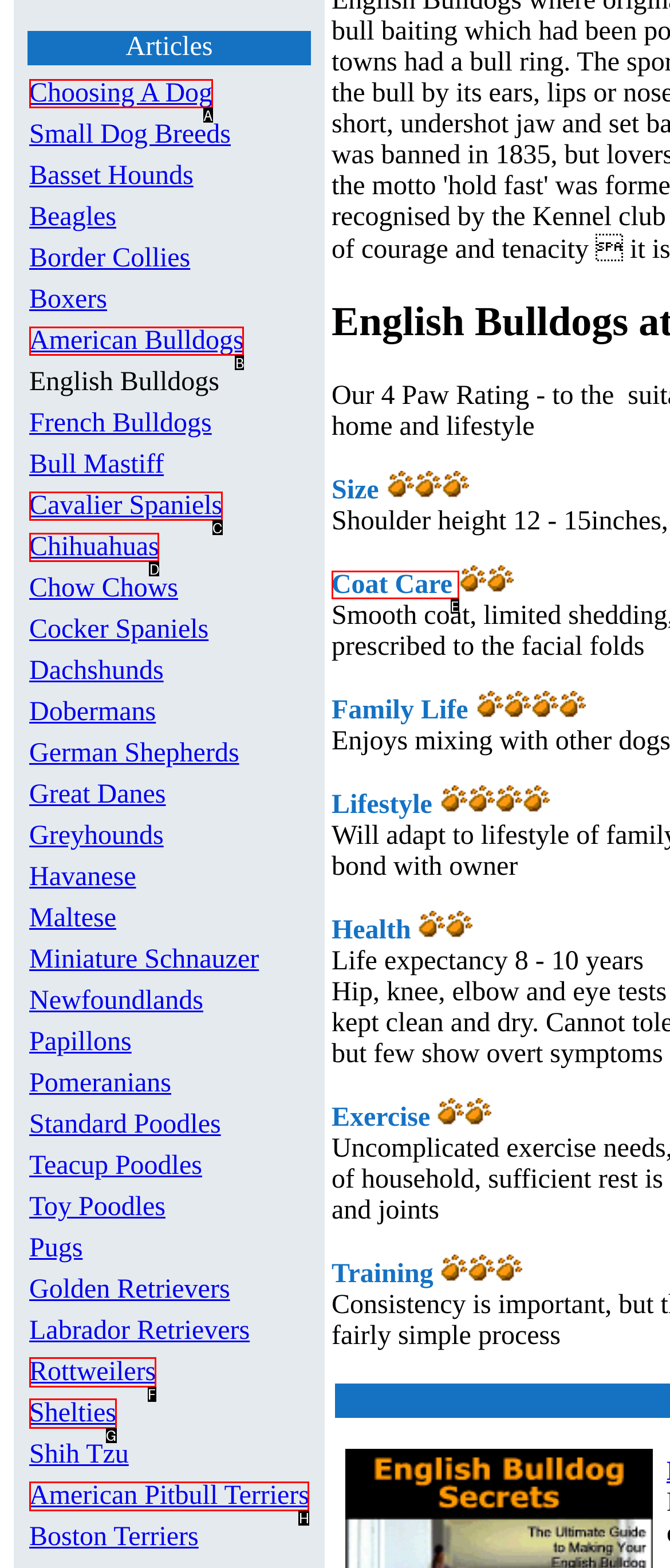Tell me the letter of the correct UI element to click for this instruction: Learn about the coat care of a dog breed. Answer with the letter only.

E